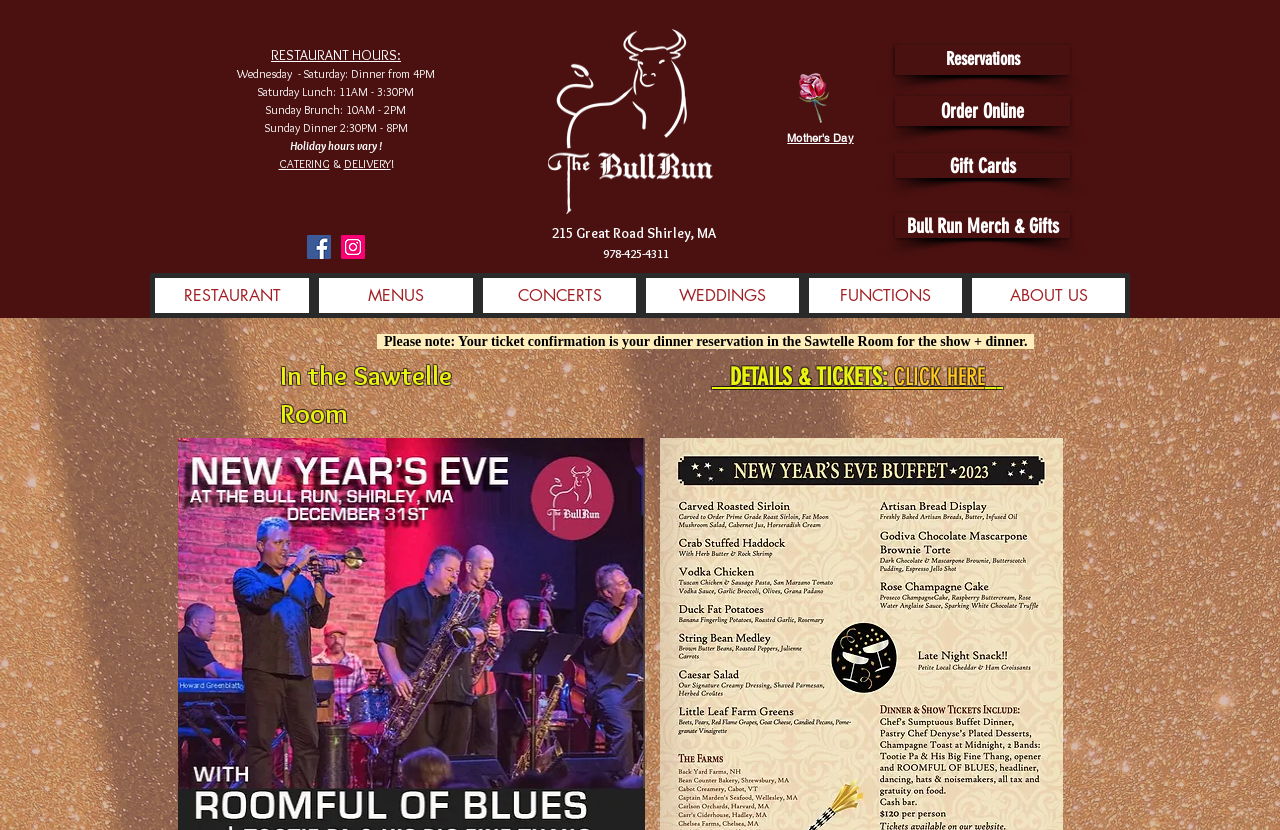Locate the bounding box coordinates of the element's region that should be clicked to carry out the following instruction: "Get gift cards". The coordinates need to be four float numbers between 0 and 1, i.e., [left, top, right, bottom].

[0.699, 0.184, 0.836, 0.214]